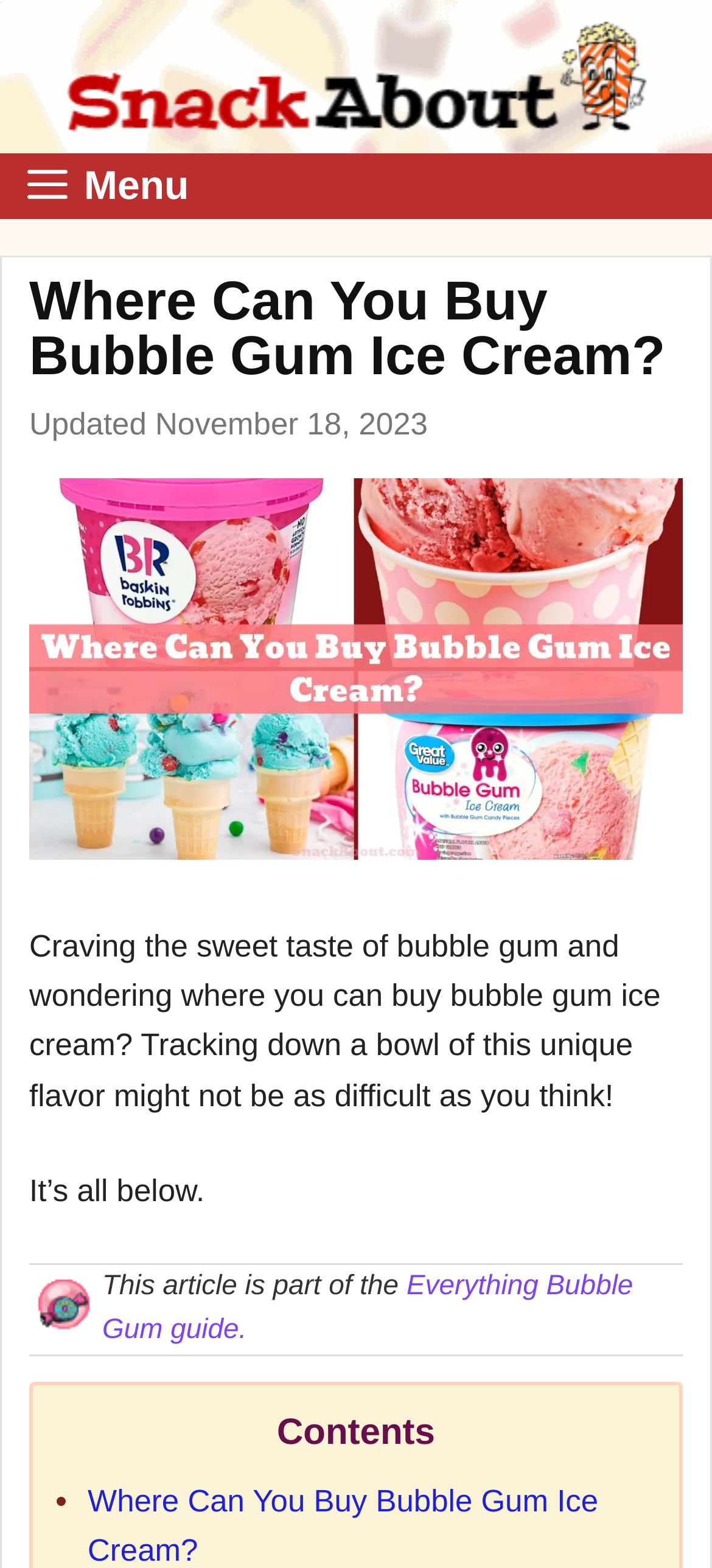Extract the bounding box coordinates for the UI element described as: "Everything Bubble Gum guide.".

[0.144, 0.81, 0.889, 0.859]